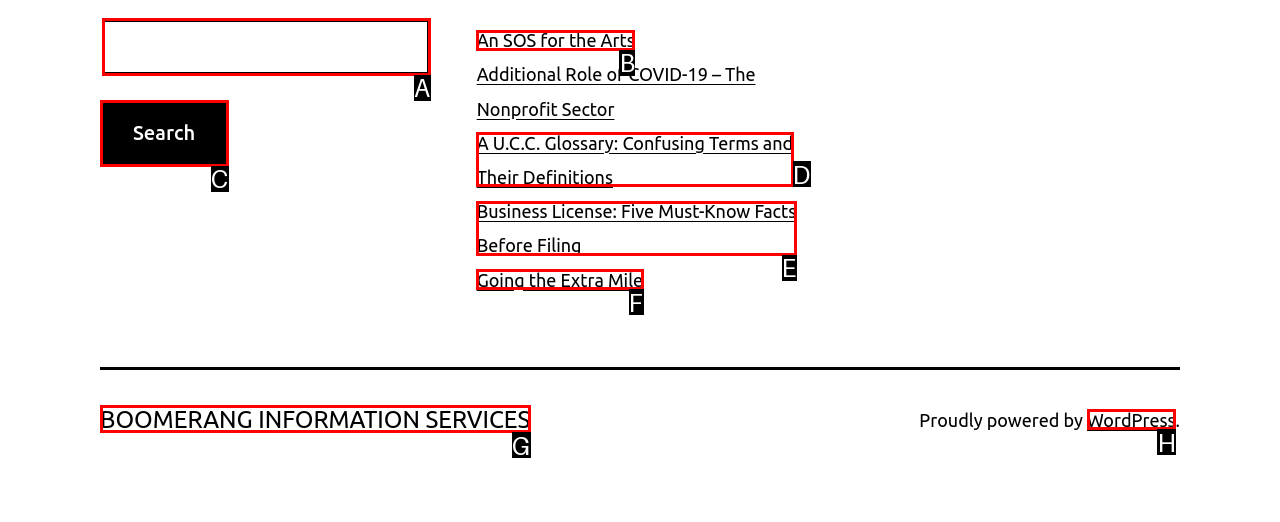Determine which letter corresponds to the UI element to click for this task: search for something
Respond with the letter from the available options.

A